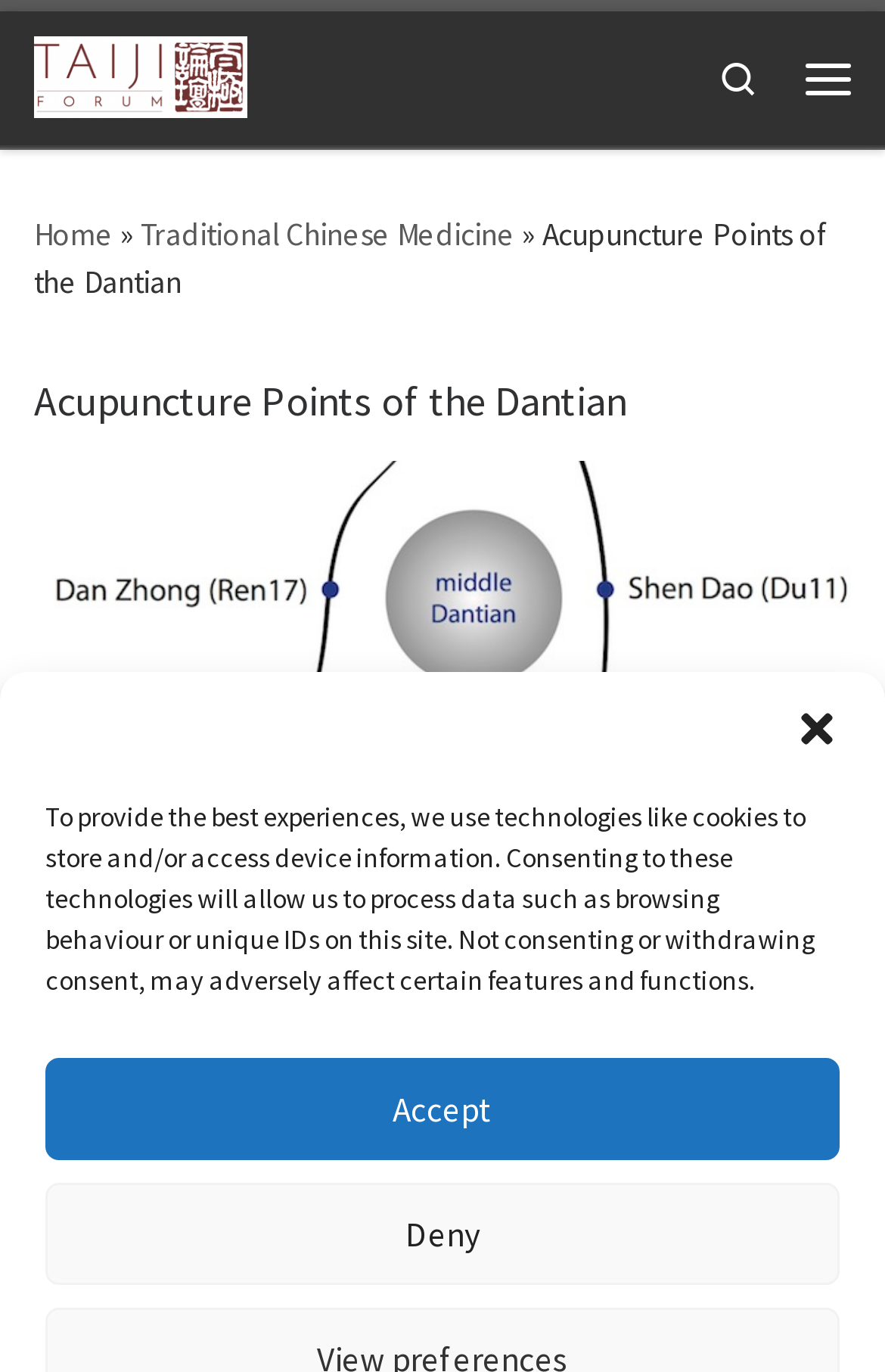Using the elements shown in the image, answer the question comprehensively: How many buttons are there in the cookie consent dialogue?

I counted the number of buttons in the cookie consent dialogue by looking at the elements with type 'button' and bounding box coordinates that indicate they are located near the StaticText 'To provide the best experiences, we use technologies like cookies...'. I found two buttons: 'Accept' and 'Deny'.